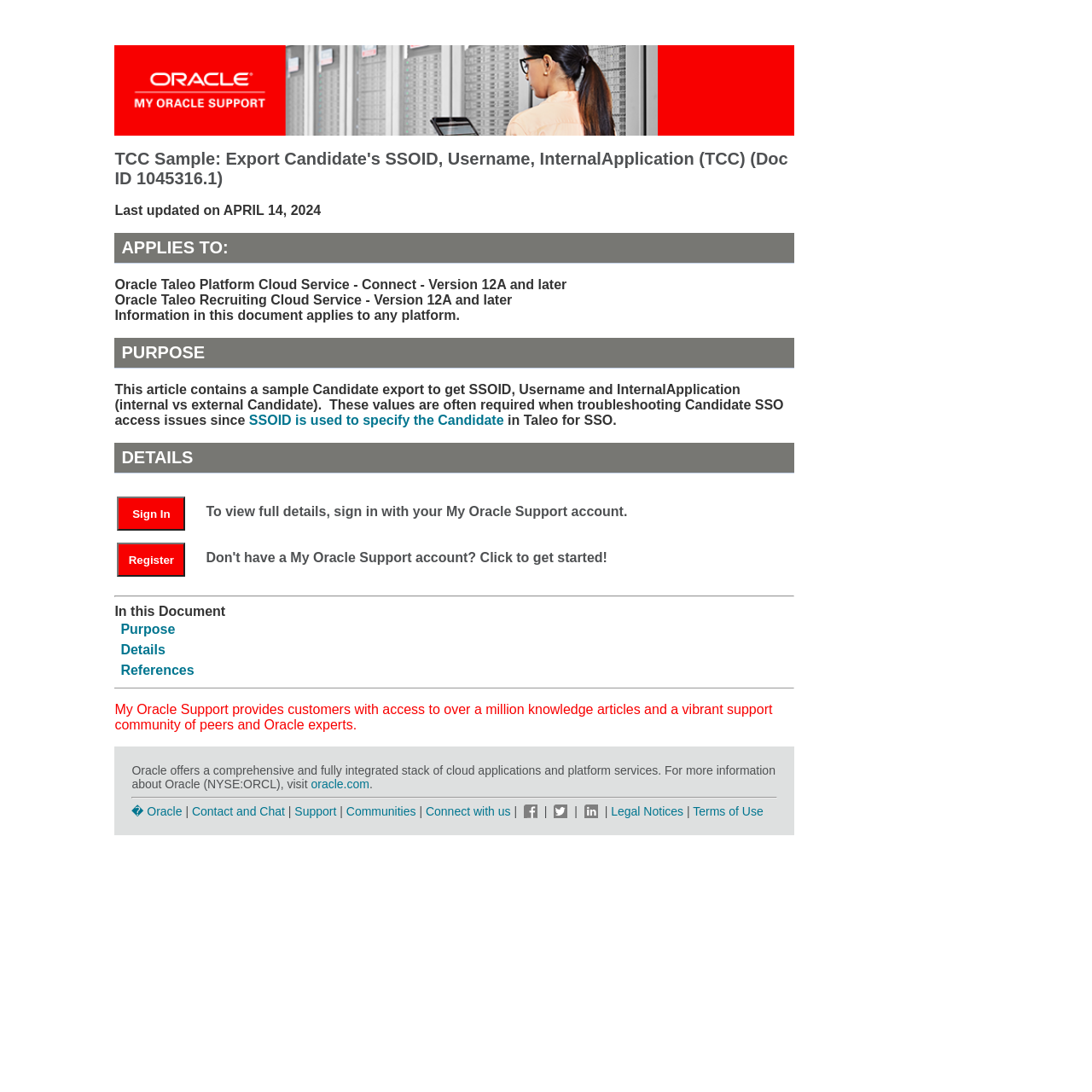Please identify the bounding box coordinates for the region that you need to click to follow this instruction: "Visit the Oracle website".

[0.285, 0.711, 0.338, 0.724]